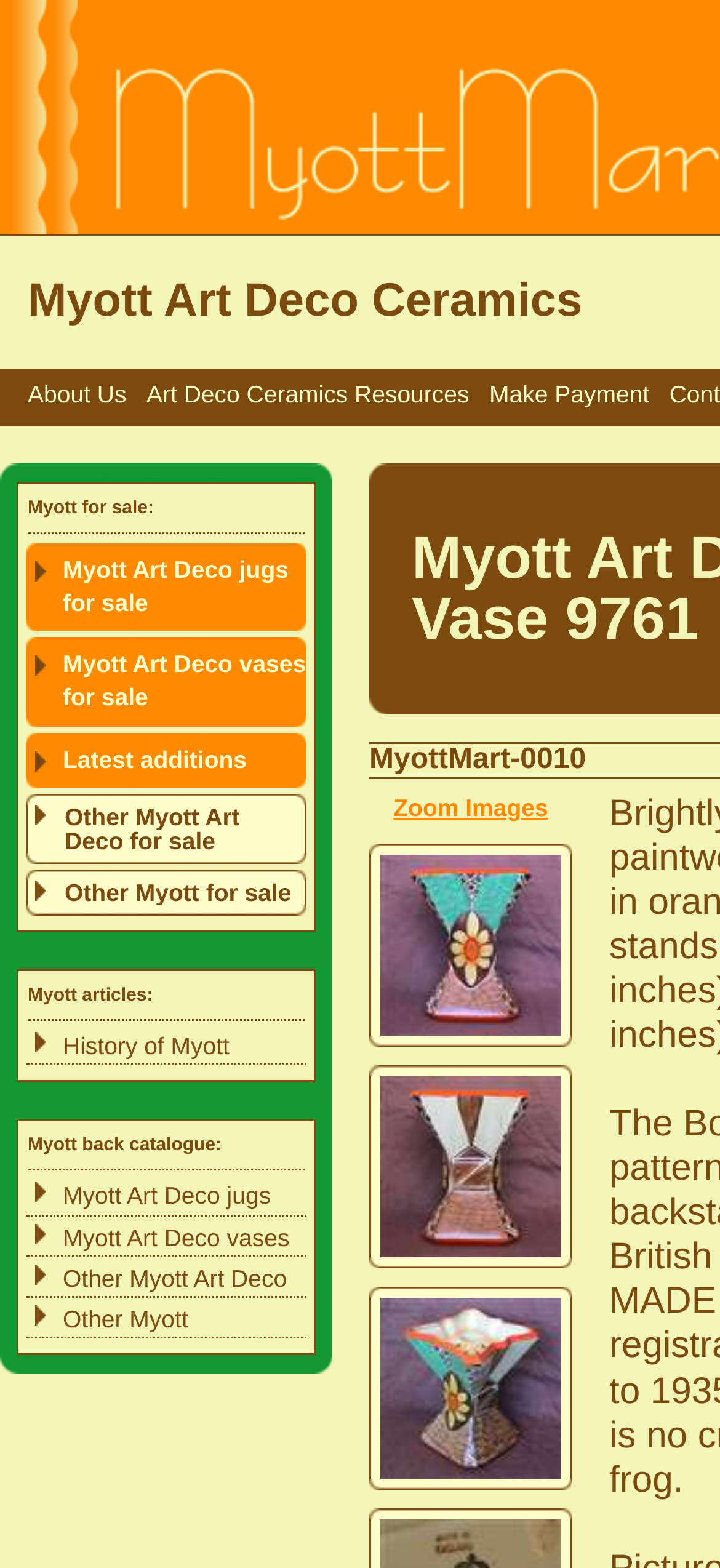Mark the bounding box of the element that matches the following description: "Latest additions".

[0.036, 0.467, 0.426, 0.503]